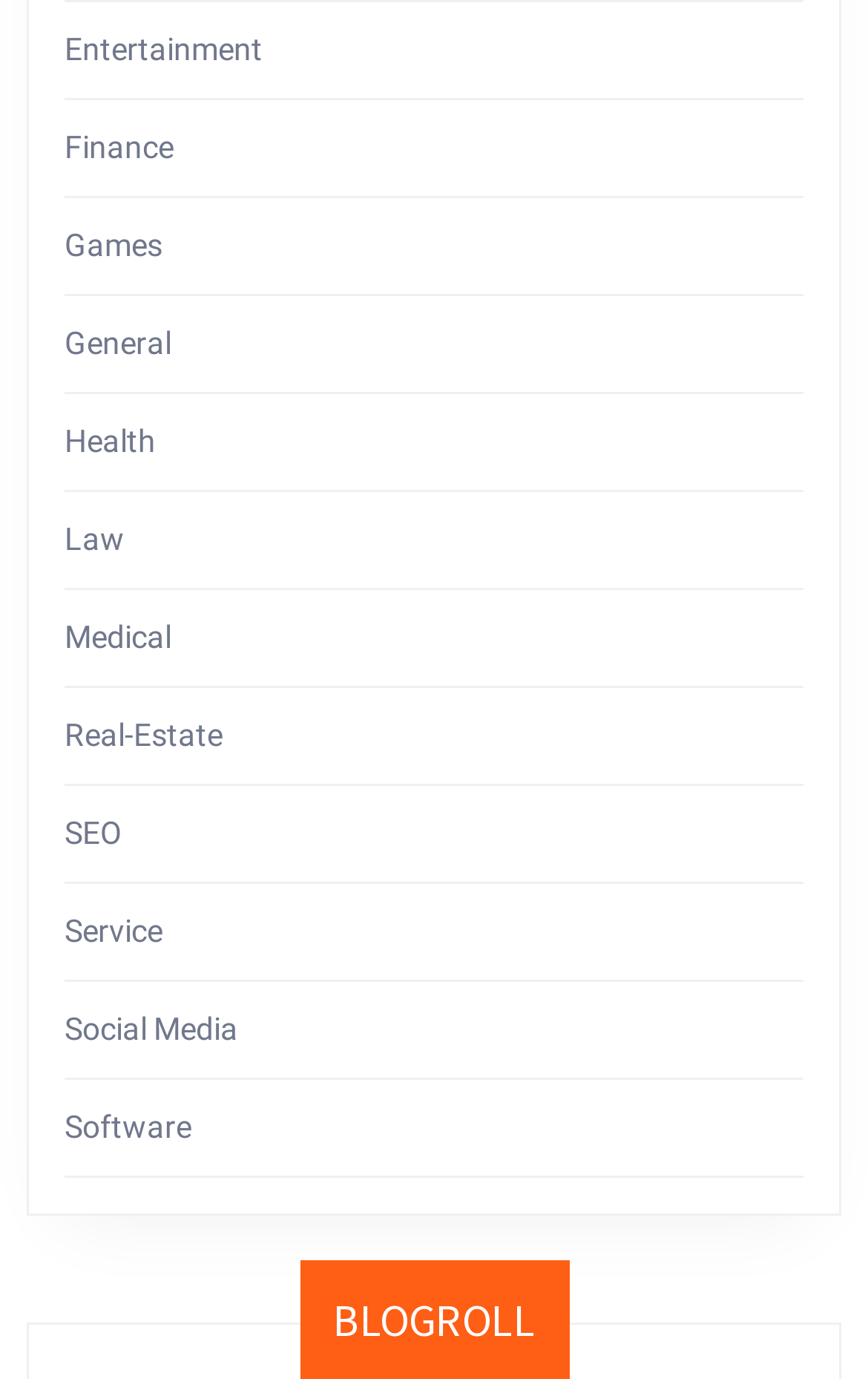Indicate the bounding box coordinates of the element that needs to be clicked to satisfy the following instruction: "Explore Games". The coordinates should be four float numbers between 0 and 1, i.e., [left, top, right, bottom].

[0.074, 0.165, 0.187, 0.191]